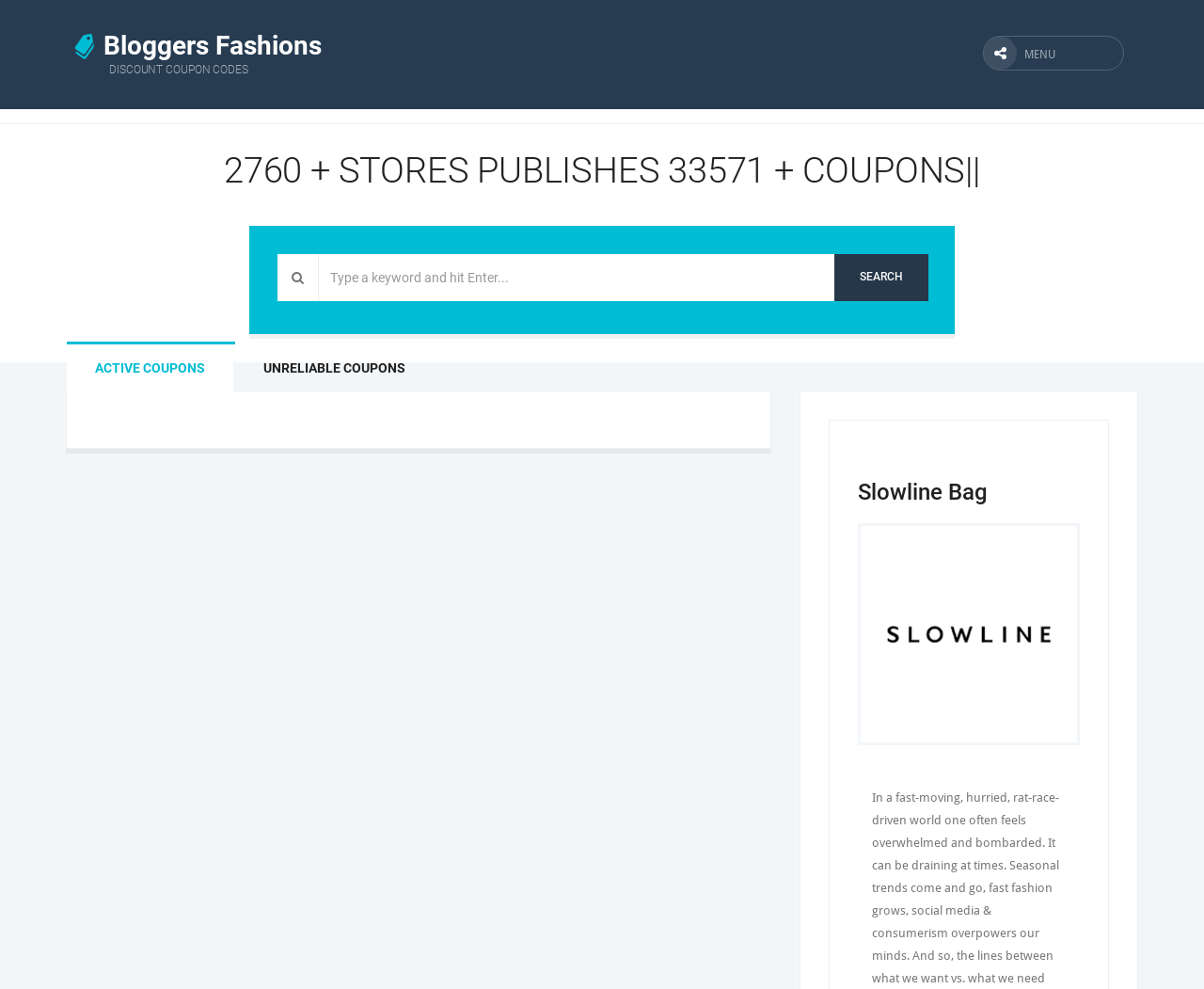Generate a comprehensive description of the webpage content.

This webpage appears to be a coupon and promo code website, specifically focused on fashion and bags. At the top left, there is a link to "Bloggers Fashions DISCOUNT COUPON CODES" with a shopping bag icon next to it. To the right of this link, there is a button with a star icon. Below these elements, there is a heading that reads "2760 + STORES PUBLISHES 33571 + COUPONS", indicating the number of stores and coupons available on the website.

On the top right, there is a menu button labeled "MENU". Below this, there is a search bar with a textbox and a "SEARCH" button, allowing users to search for specific keywords. 

In the middle of the page, there is a horizontal tab list with two tabs: "ACTIVE COUPONS" and "UNRELIABLE COUPONS". These tabs likely filter the coupons displayed on the page.

Further down the page, there is a section dedicated to "Slowline Bag" with a link, heading, and image all labeled with the same name. This section appears to provide information and promo codes specifically for Slowline Bags.